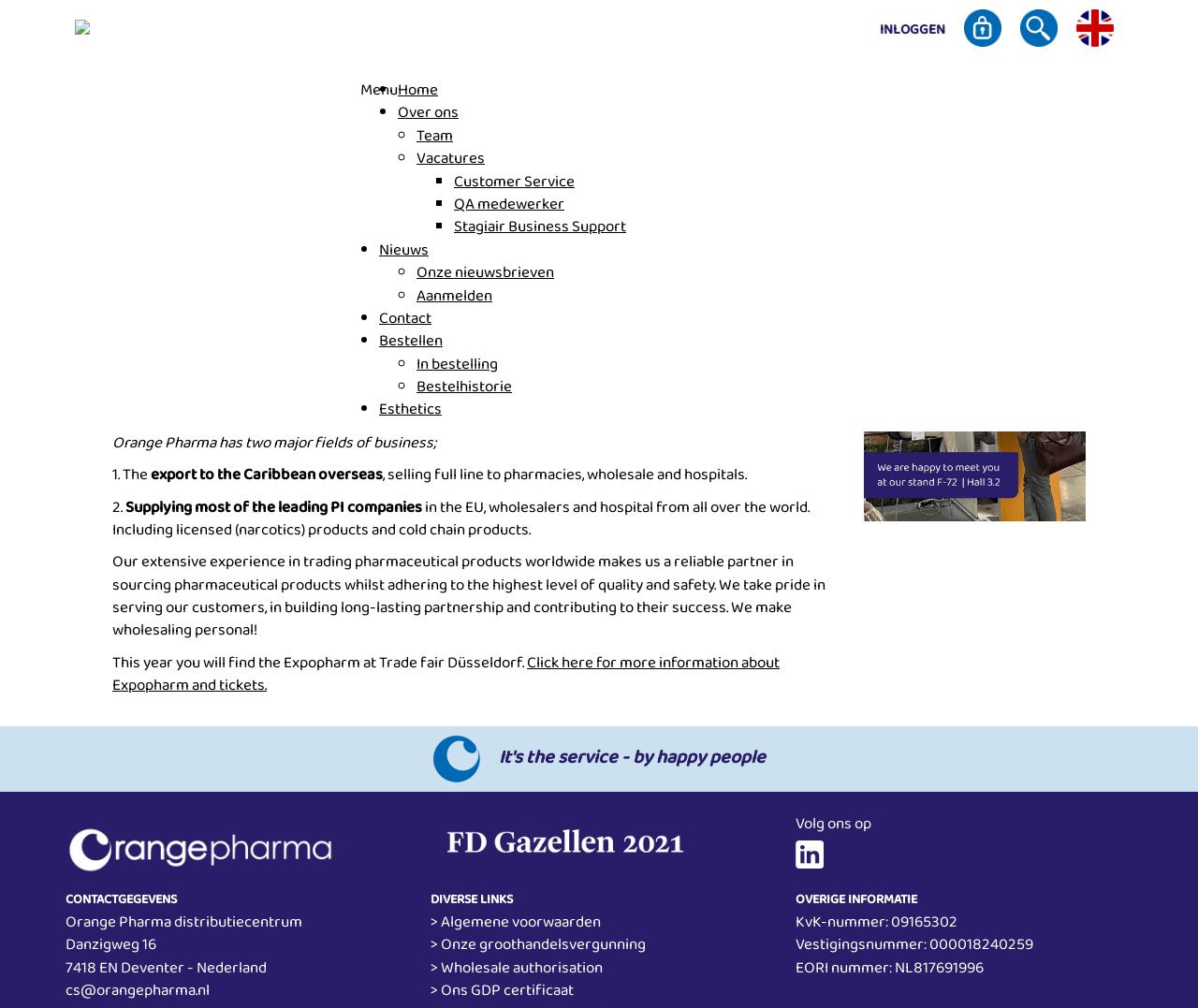Give a short answer to this question using one word or a phrase:
What are the two major fields of business of Orange Pharma?

Export and Supplying